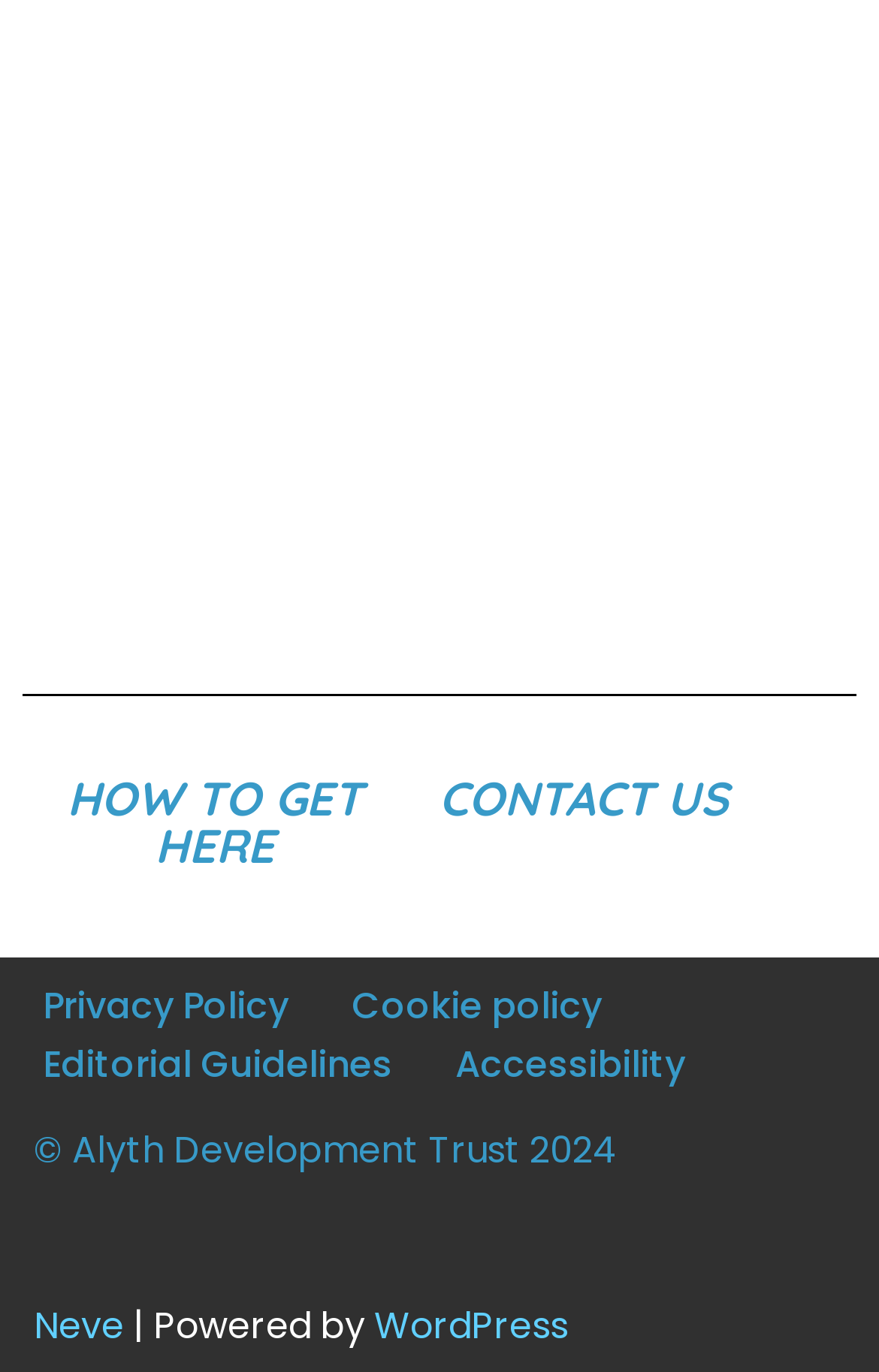Identify the bounding box coordinates of the element to click to follow this instruction: 'View Dezember 2019'. Ensure the coordinates are four float values between 0 and 1, provided as [left, top, right, bottom].

None